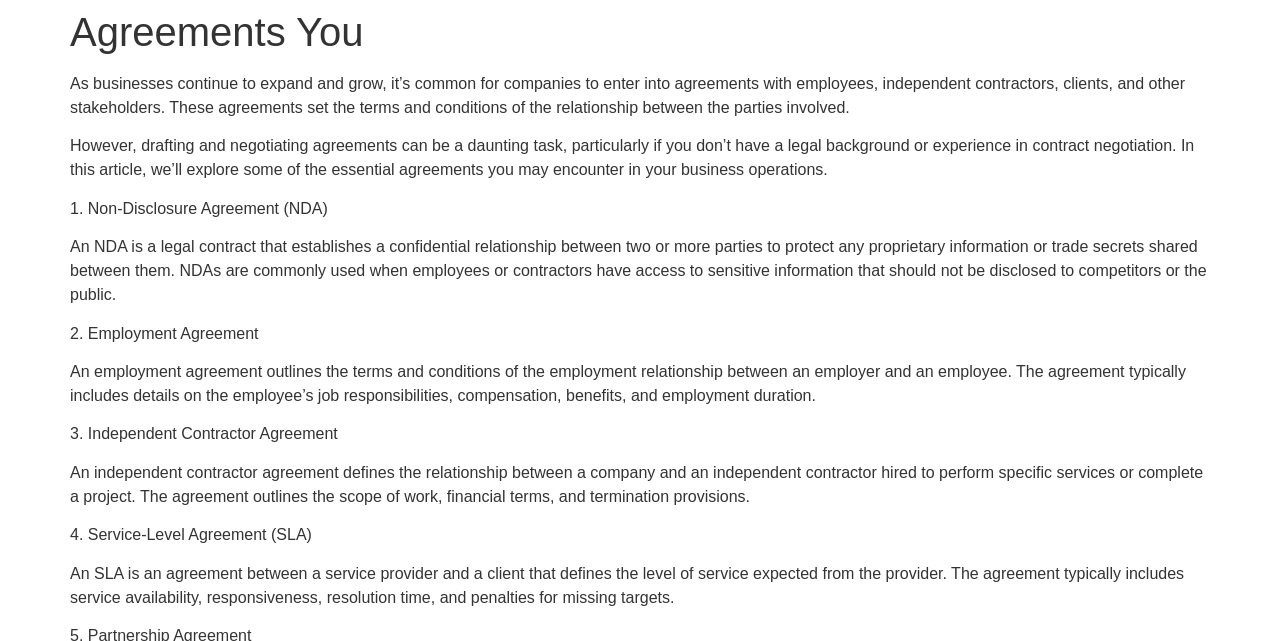Provide a brief response in the form of a single word or phrase:
What is an Independent Contractor Agreement used for?

To define the relationship between a company and an independent contractor